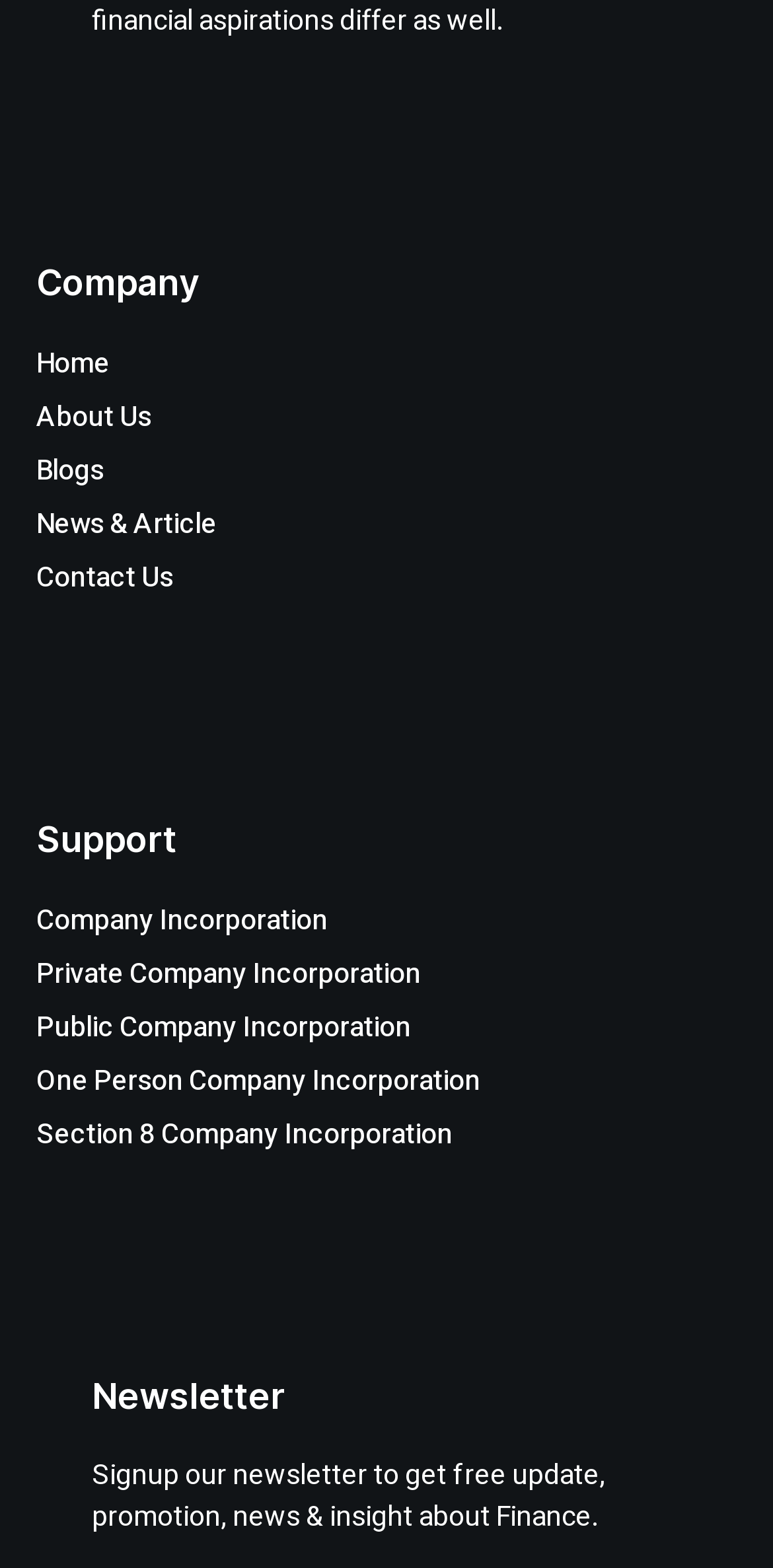Can you find the bounding box coordinates for the element that needs to be clicked to execute this instruction: "Signup for the newsletter"? The coordinates should be given as four float numbers between 0 and 1, i.e., [left, top, right, bottom].

[0.119, 0.928, 0.783, 0.981]